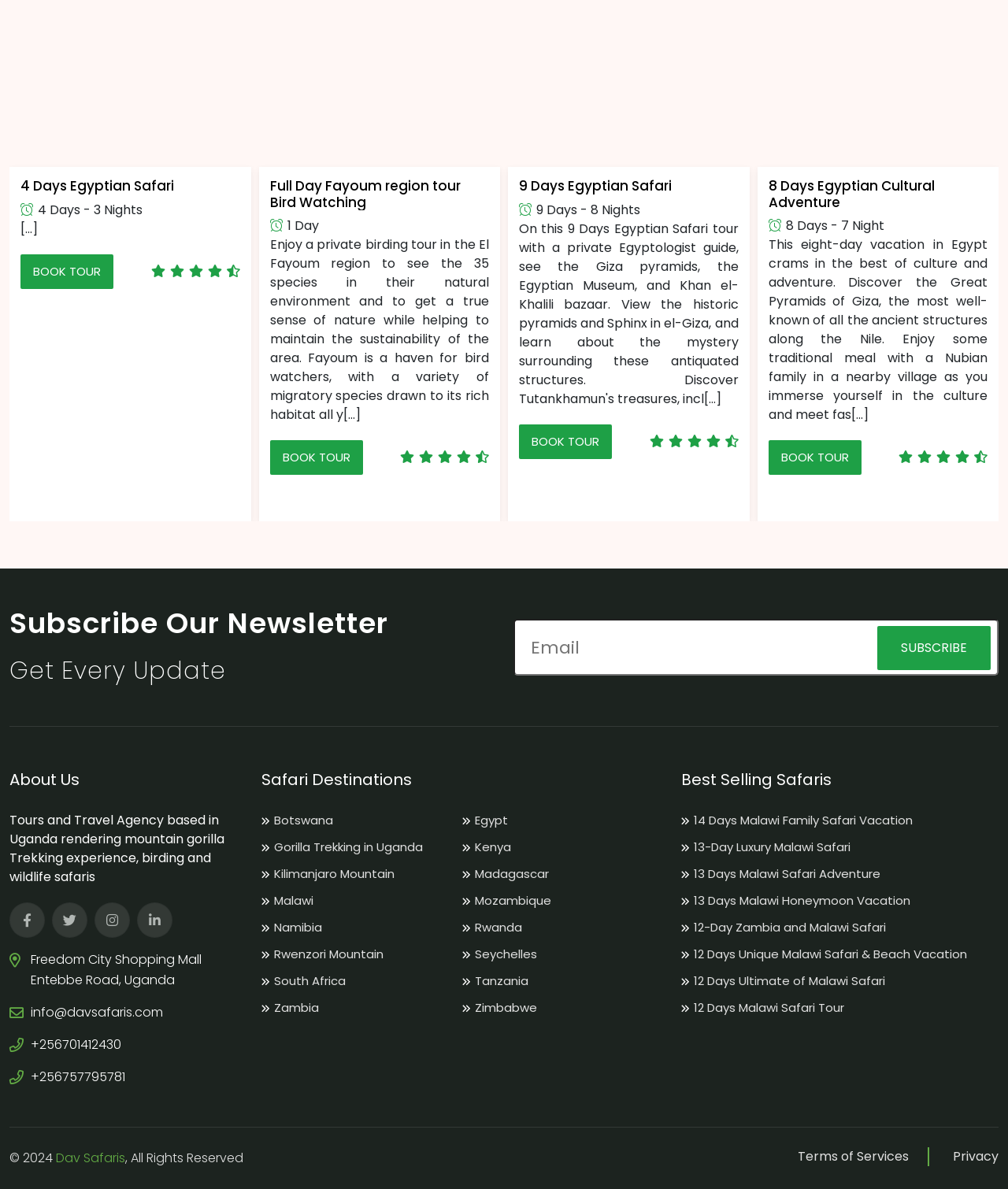How many 'BOOK TOUR' buttons are there?
Look at the image and answer with only one word or phrase.

4